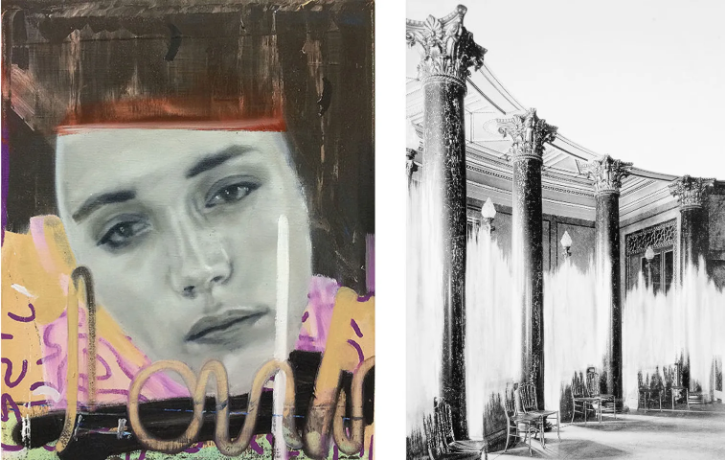What type of columns are featured in the photograph?
Give a detailed response to the question by analyzing the screenshot.

The photograph showcases an architectural setting with tall columns that have intricate details, which are described as ornate, indicating a level of decoration and complexity in their design.